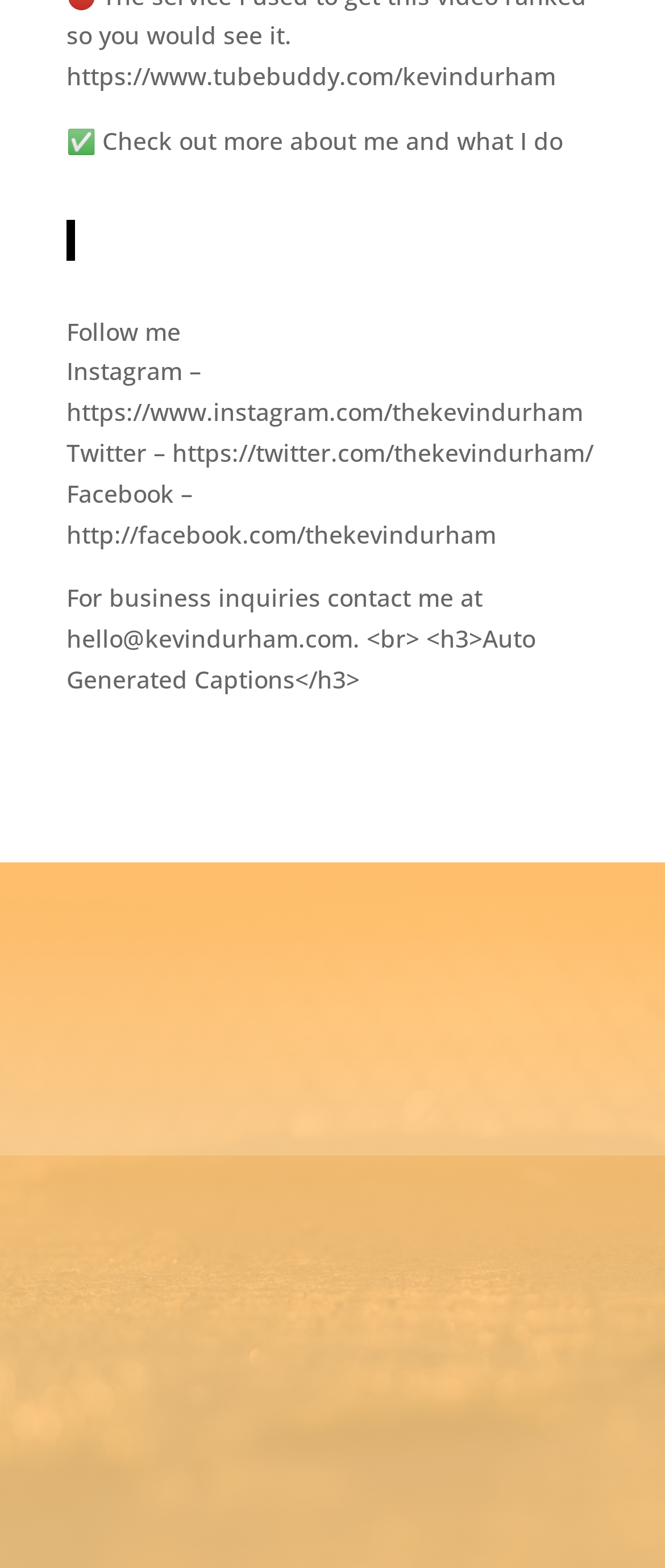What is the URL mentioned in the first StaticText?
Please respond to the question with a detailed and well-explained answer.

The first StaticText element has the OCR text 'https://www.tubebuddy.com/kevindurham', which is a URL.